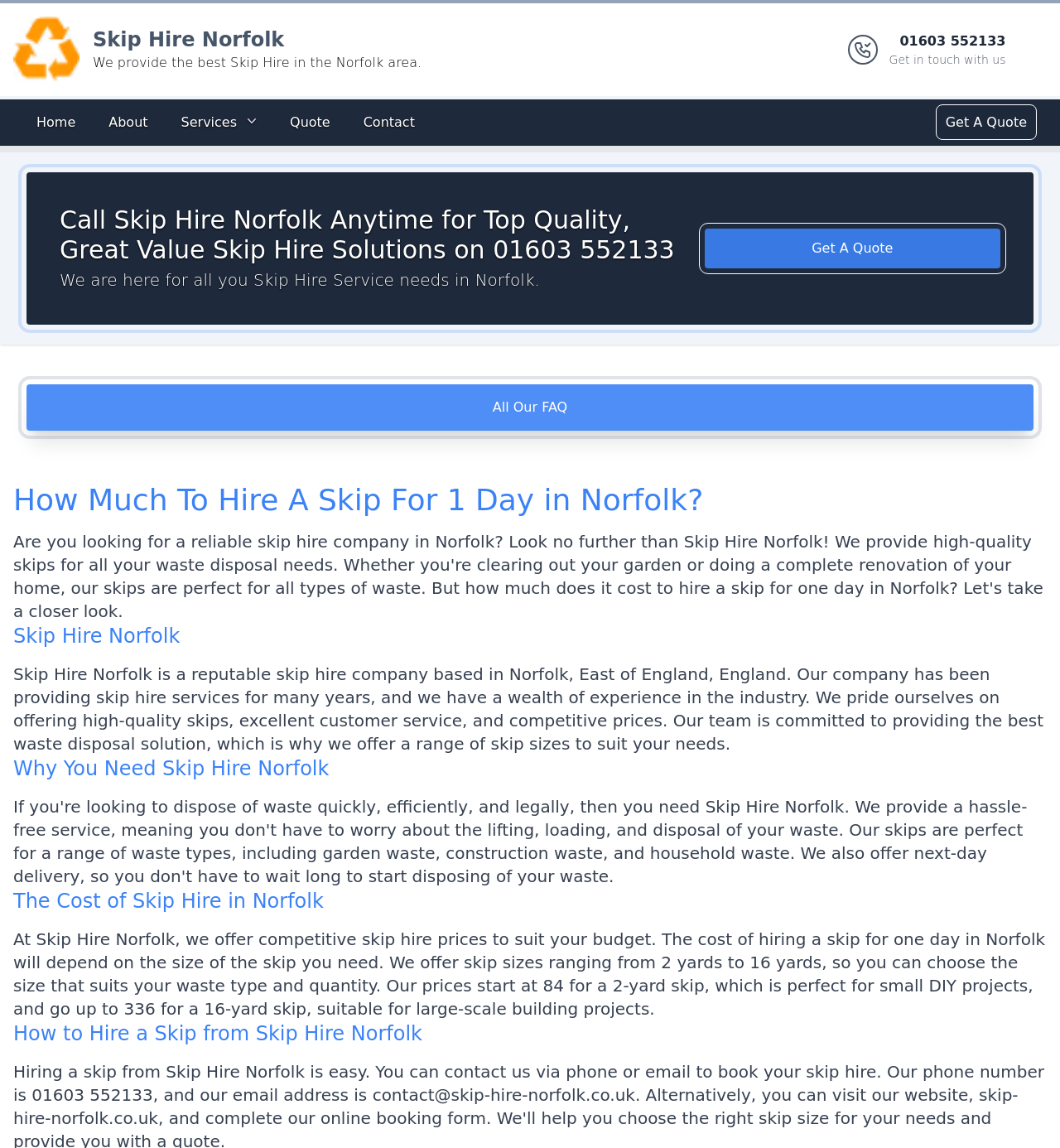What is the starting price of hiring a skip?
From the screenshot, provide a brief answer in one word or phrase.

£84